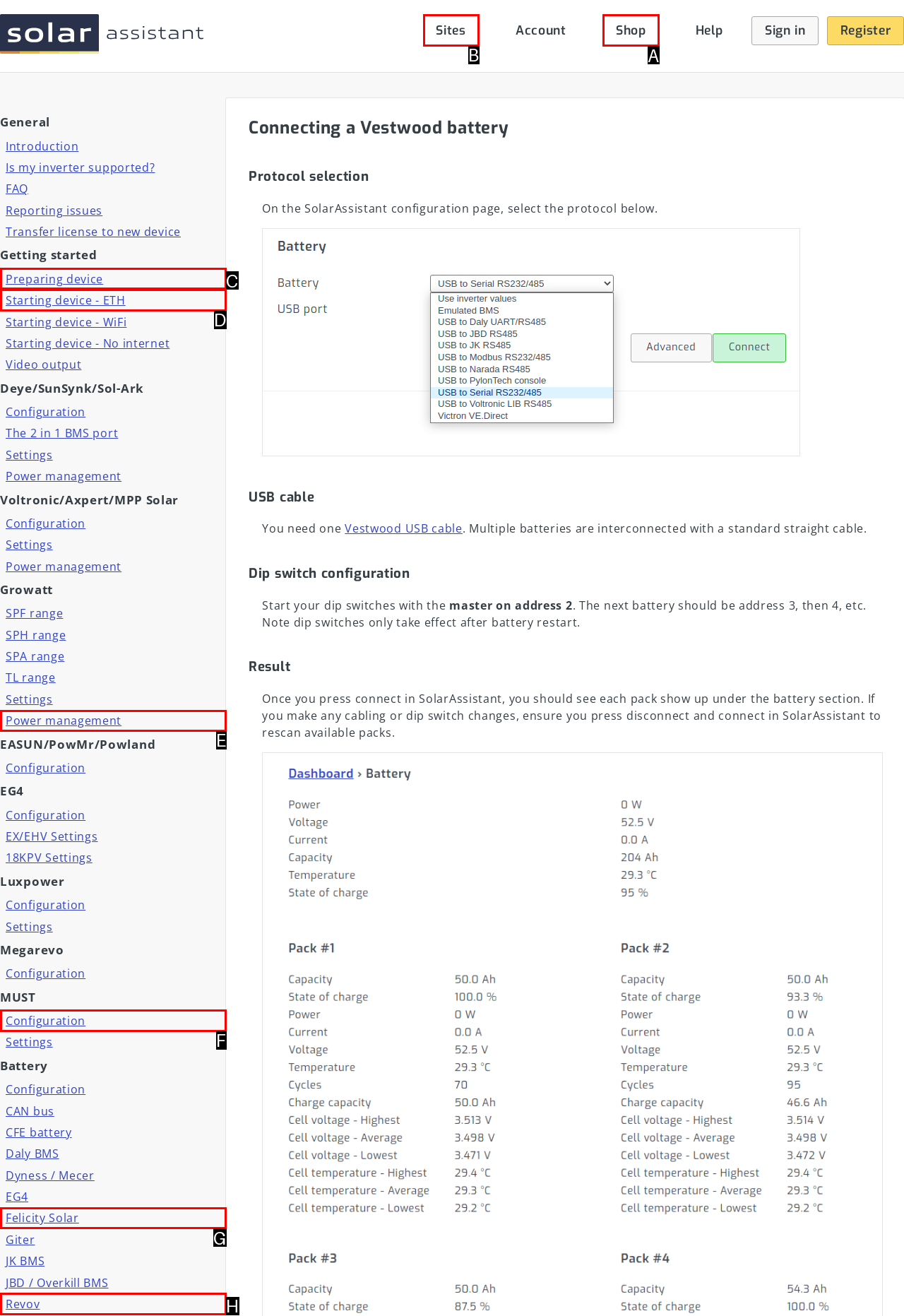Identify the HTML element you need to click to achieve the task: Click the link to contact via email. Respond with the corresponding letter of the option.

None